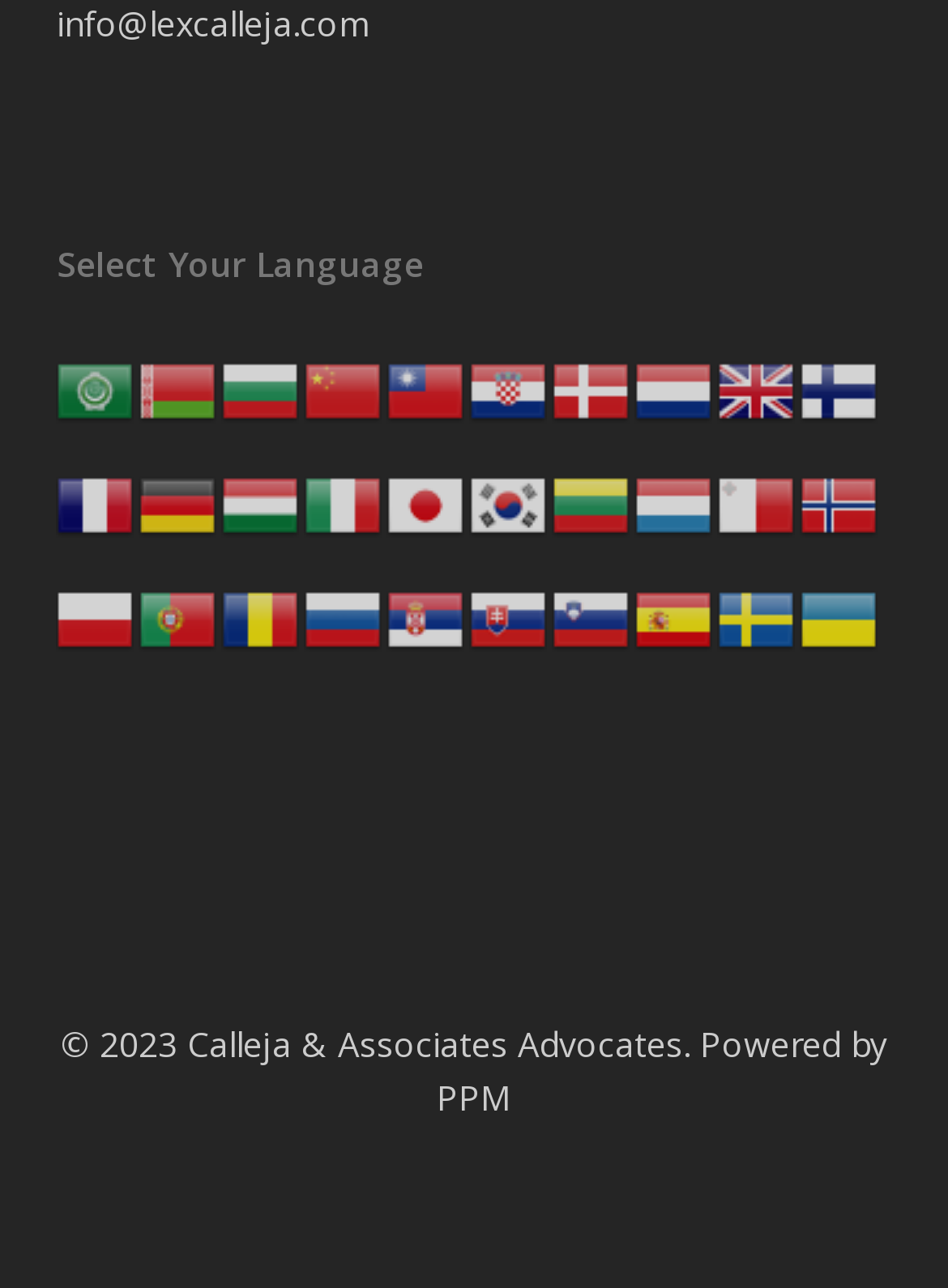Identify the bounding box coordinates for the region to click in order to carry out this instruction: "View copyright information". Provide the coordinates using four float numbers between 0 and 1, formatted as [left, top, right, bottom].

[0.064, 0.792, 0.936, 0.87]